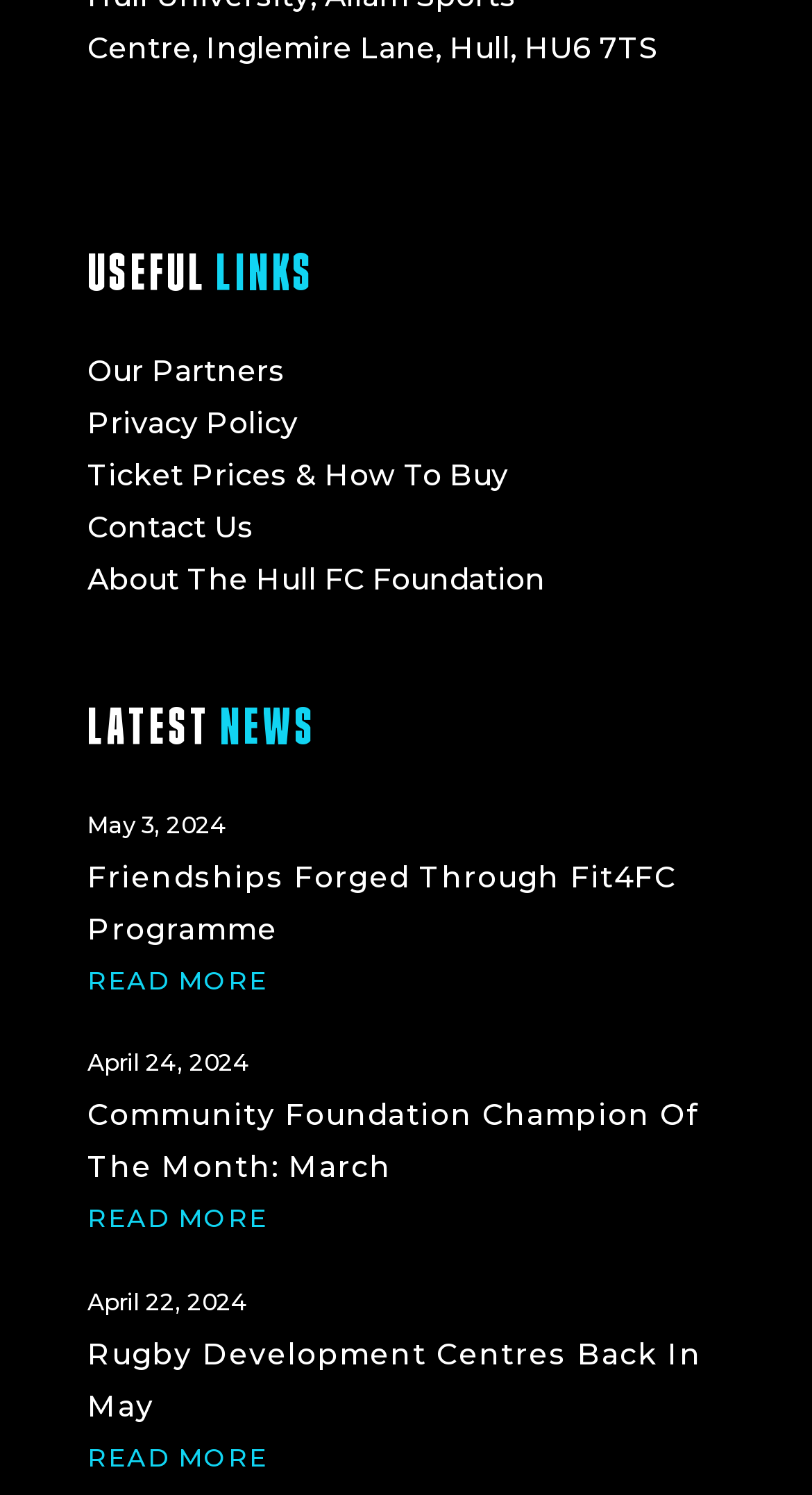How many news articles are displayed on this page?
From the screenshot, supply a one-word or short-phrase answer.

3